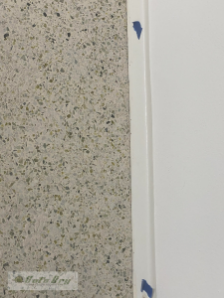What is the color of the wall adjacent to the floor?
Give a one-word or short phrase answer based on the image.

White